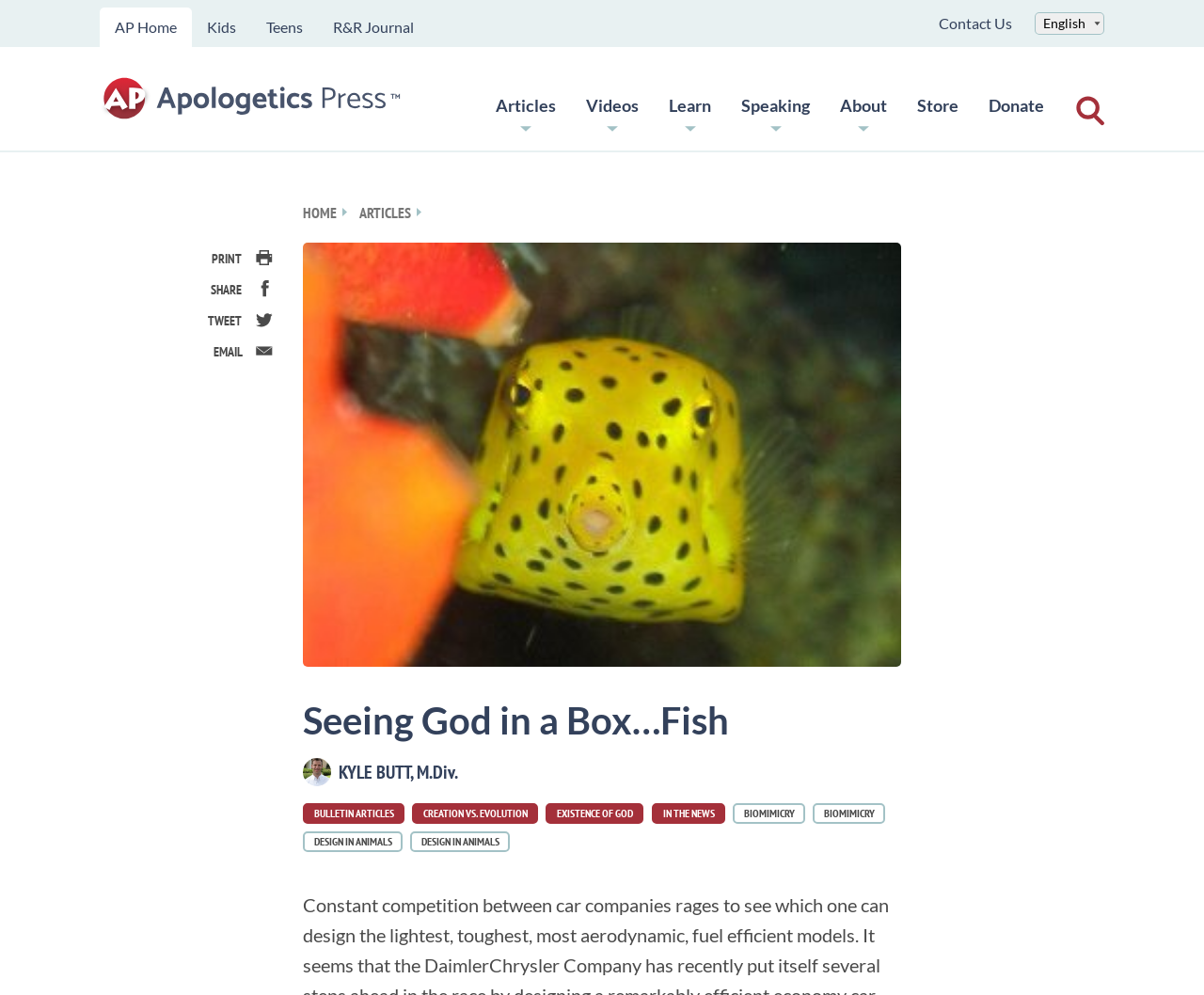Please determine the bounding box coordinates of the element to click on in order to accomplish the following task: "View the 'TV SHOWS' page". Ensure the coordinates are four float numbers ranging from 0 to 1, i.e., [left, top, right, bottom].

None